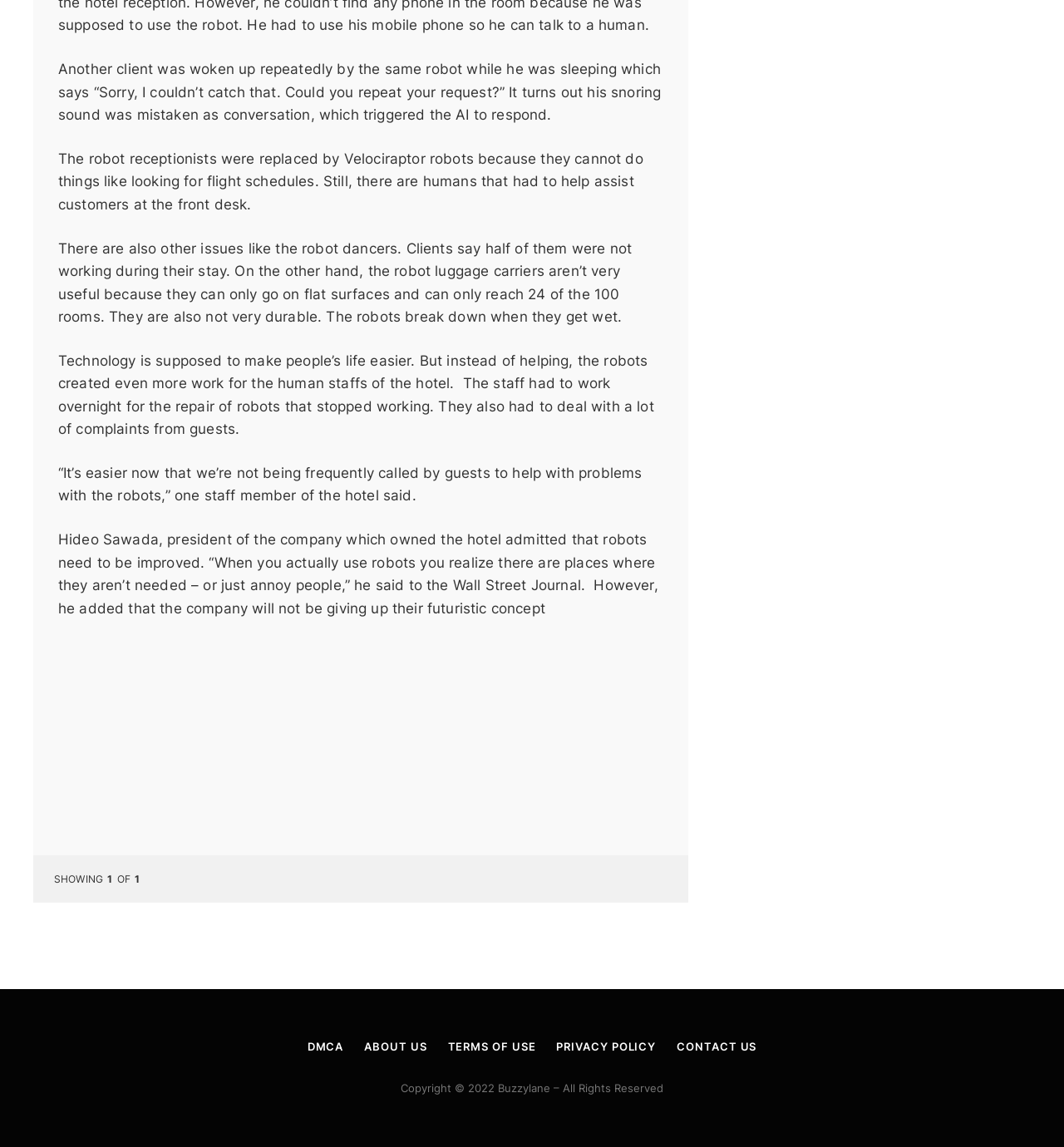Who admitted that robots need to be improved?
Using the image as a reference, answer with just one word or a short phrase.

Hideo Sawada